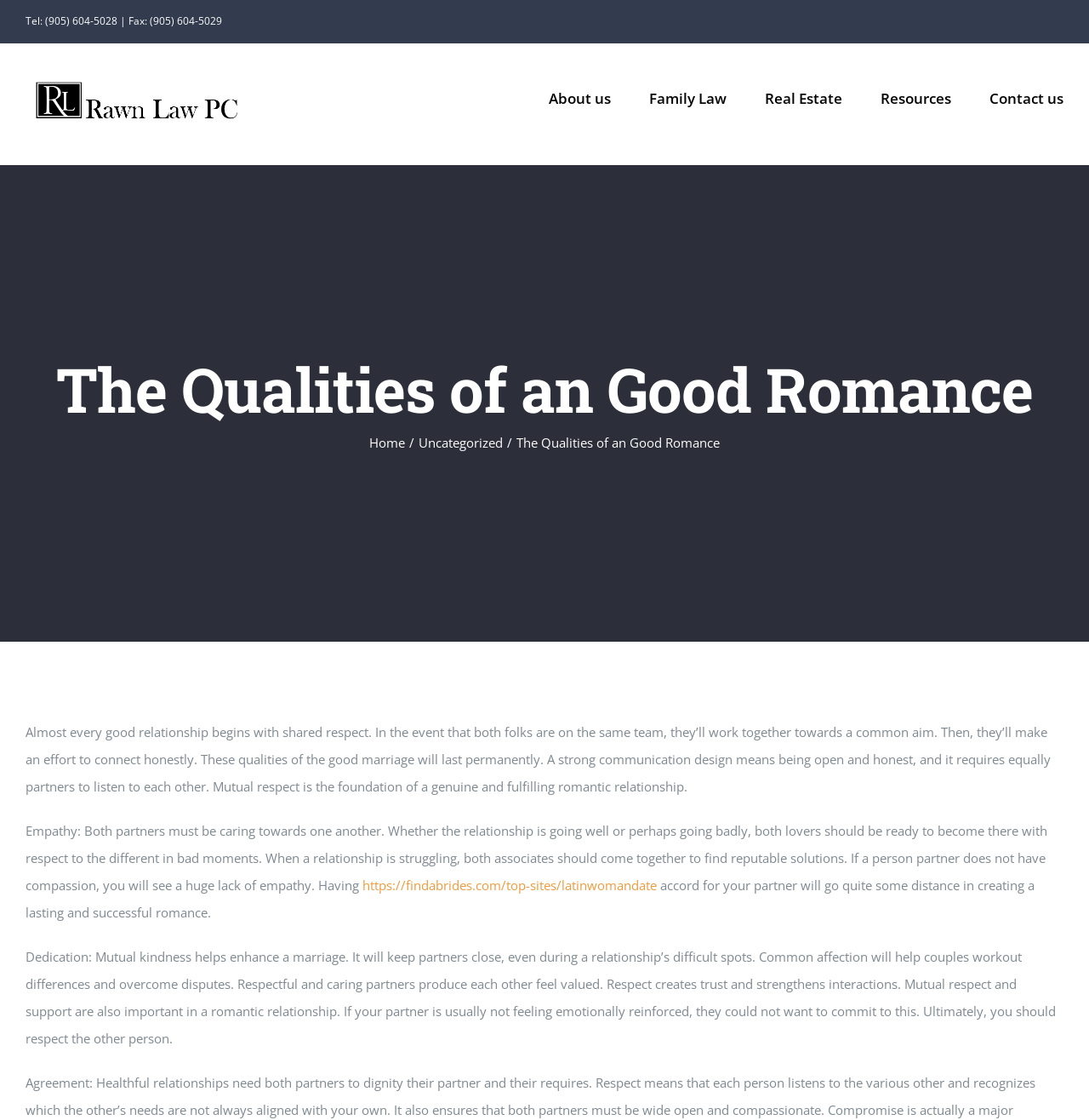Please answer the following question using a single word or phrase: 
What are the qualities of a good romance mentioned on the webpage?

Respect, Empathy, Dedication